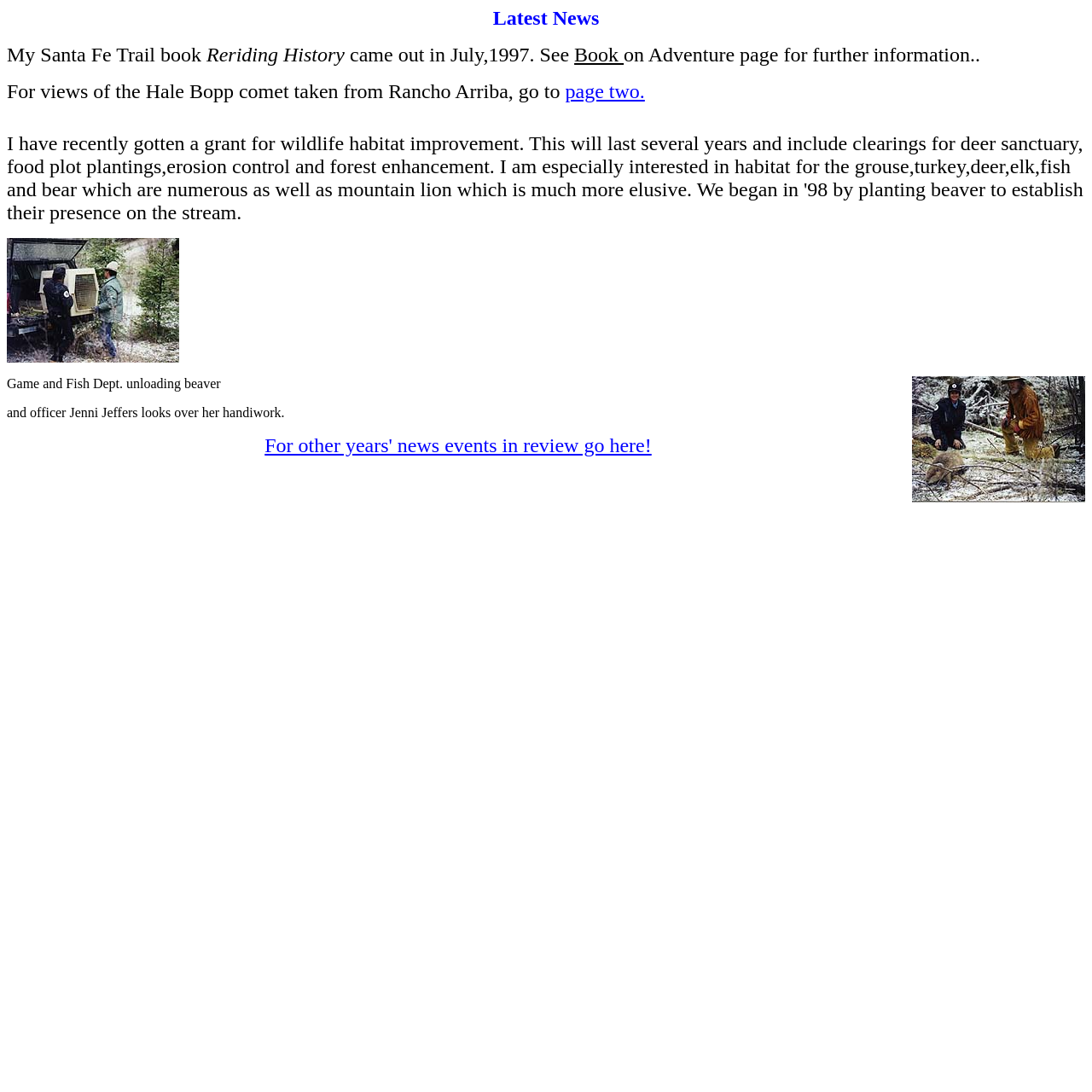Please provide a detailed answer to the question below by examining the image:
What is the location of the image on the left?

The location of the image on the left is Rancho Arriba, which is mentioned in the context of the Hale Bopp comet in the StaticText element with bounding box coordinates [0.006, 0.073, 0.518, 0.094].